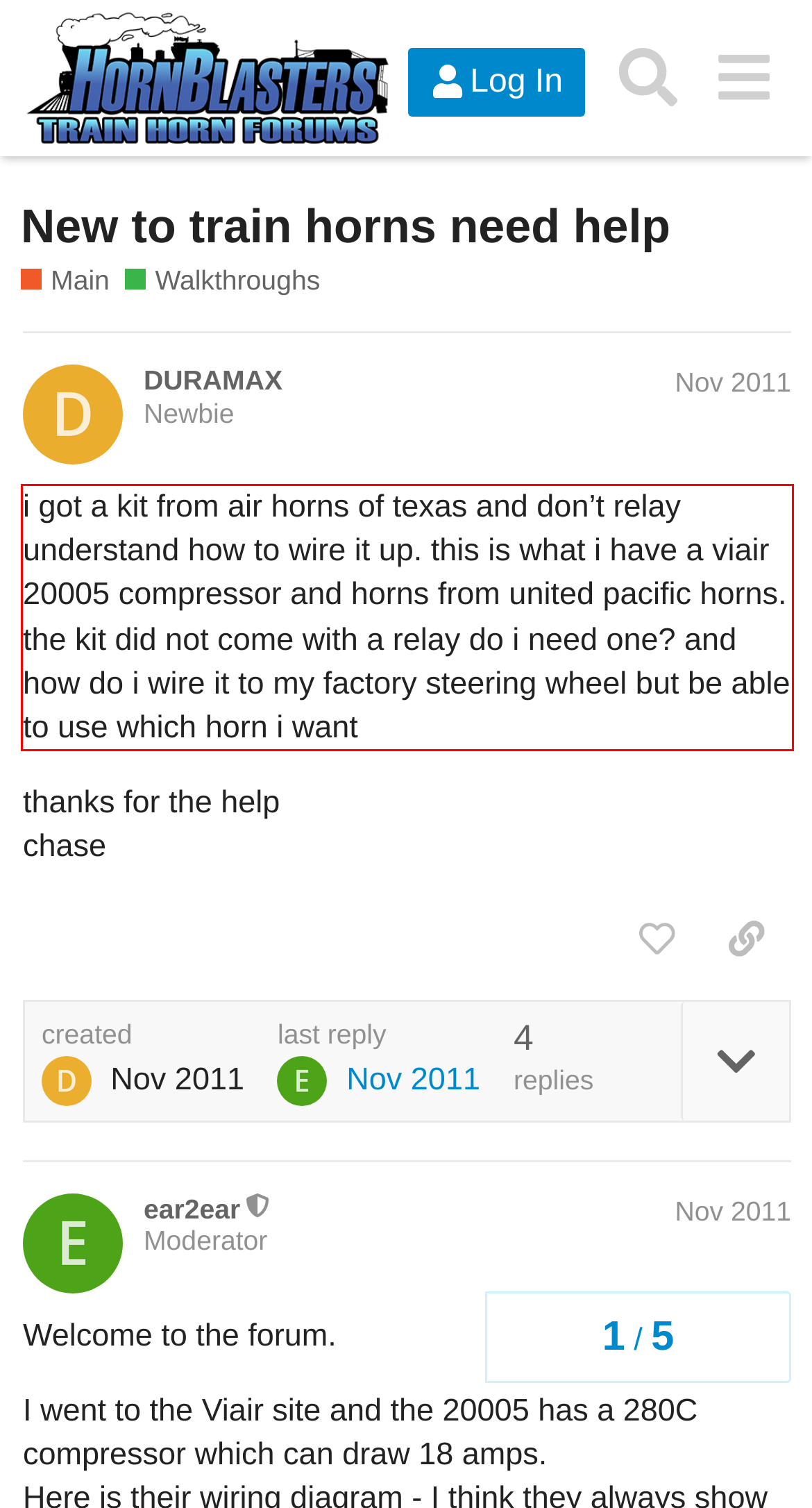Using the provided screenshot, read and generate the text content within the red-bordered area.

i got a kit from air horns of texas and don’t relay understand how to wire it up. this is what i have a viair 20005 compressor and horns from united pacific horns. the kit did not come with a relay do i need one? and how do i wire it to my factory steering wheel but be able to use which horn i want